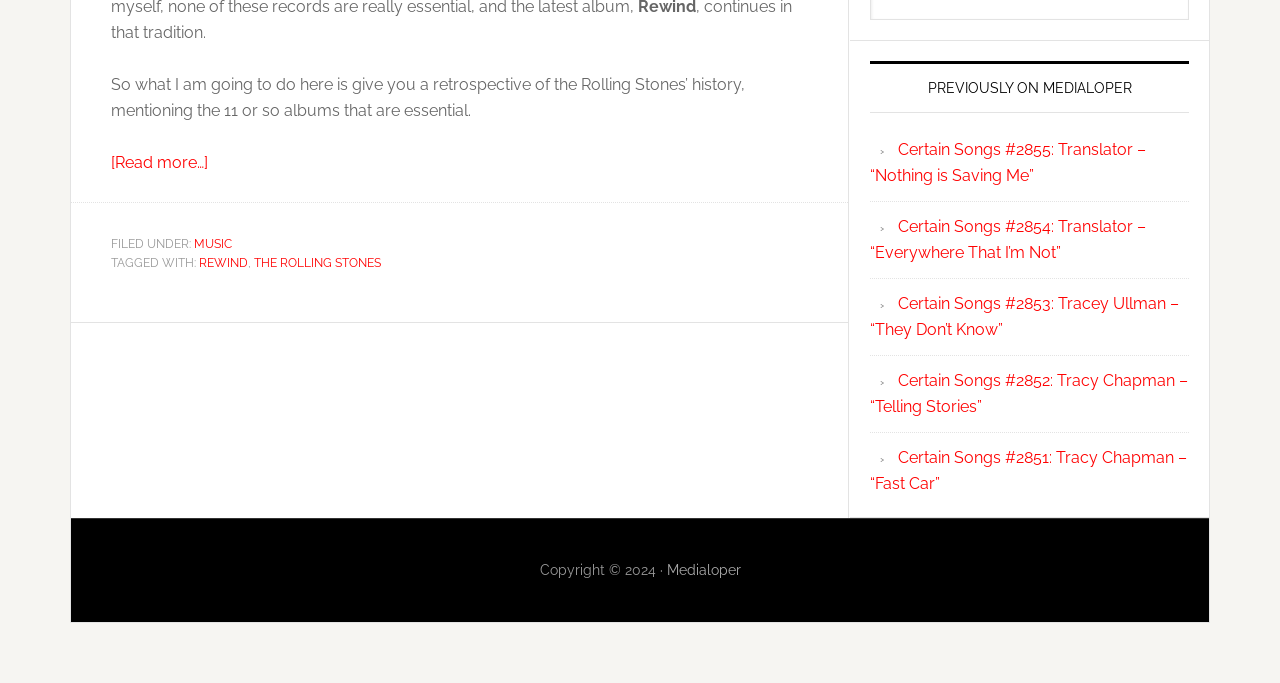Find the coordinates for the bounding box of the element with this description: "Medialoper".

[0.521, 0.823, 0.579, 0.847]